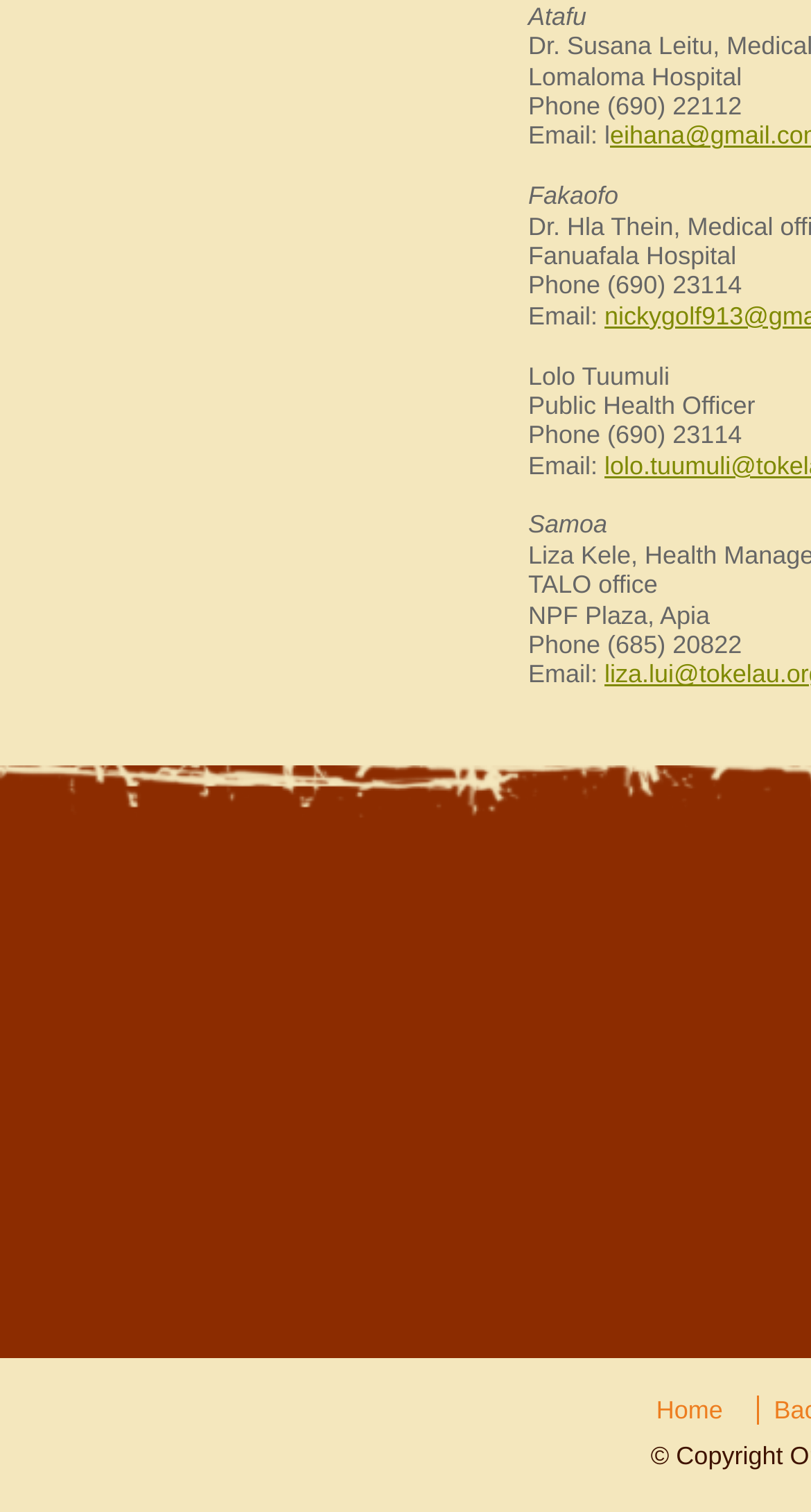Please respond to the question using a single word or phrase:
What is the email address of Lolo Tuumuli?

Not provided